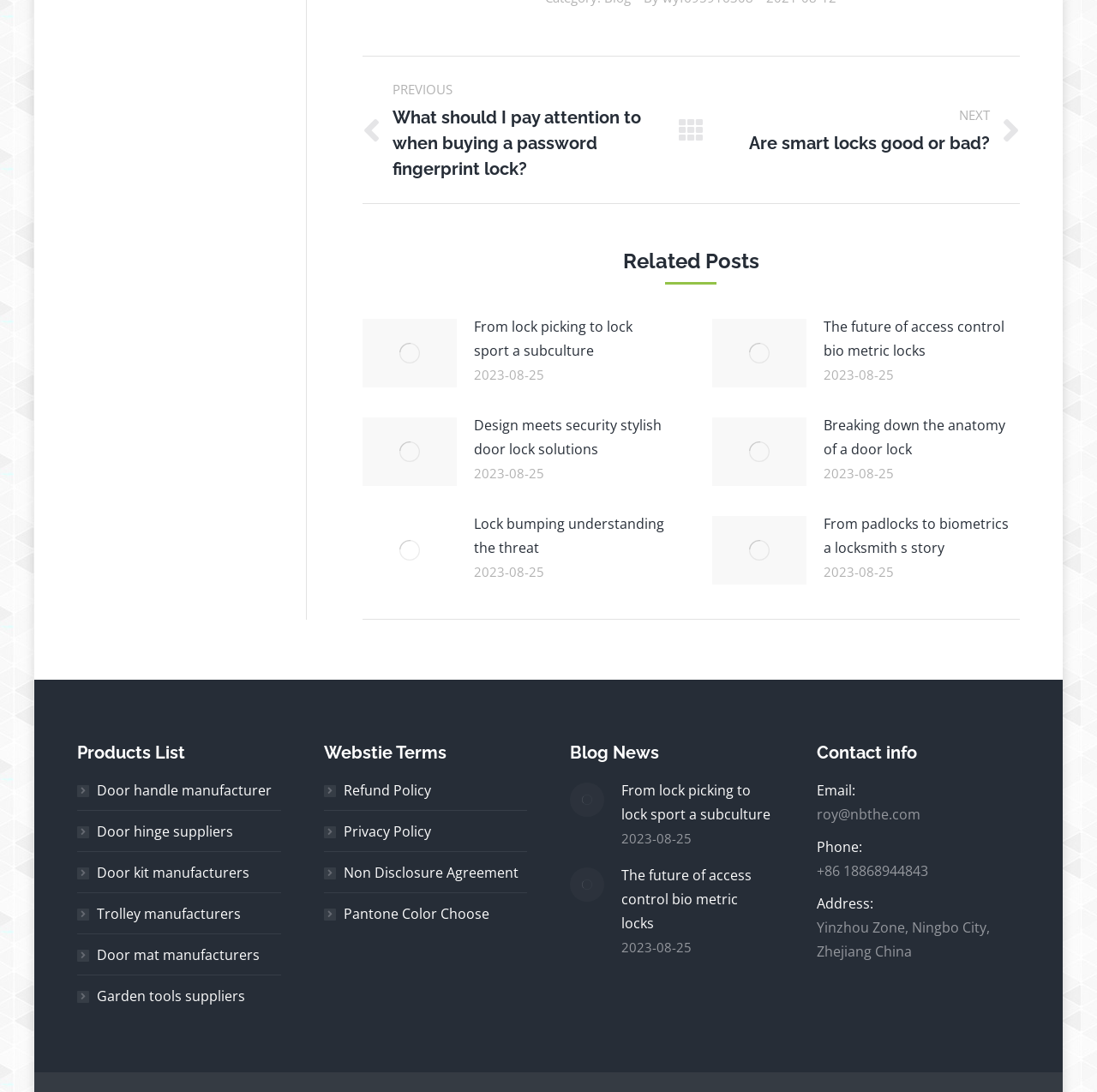Answer the question in a single word or phrase:
What is the topic of the blog news section?

Locks